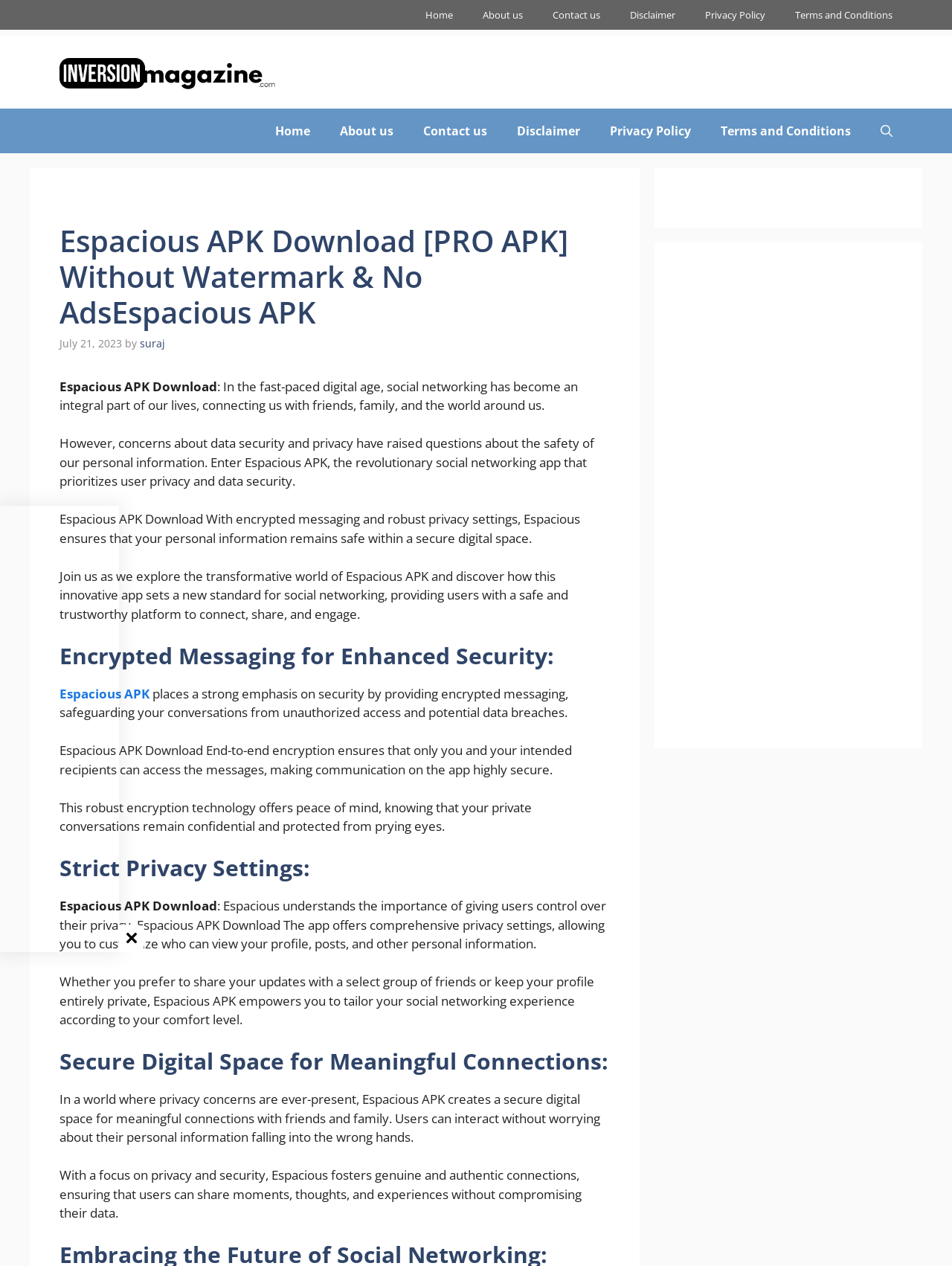Show the bounding box coordinates for the HTML element as described: "Home".

[0.431, 0.0, 0.491, 0.024]